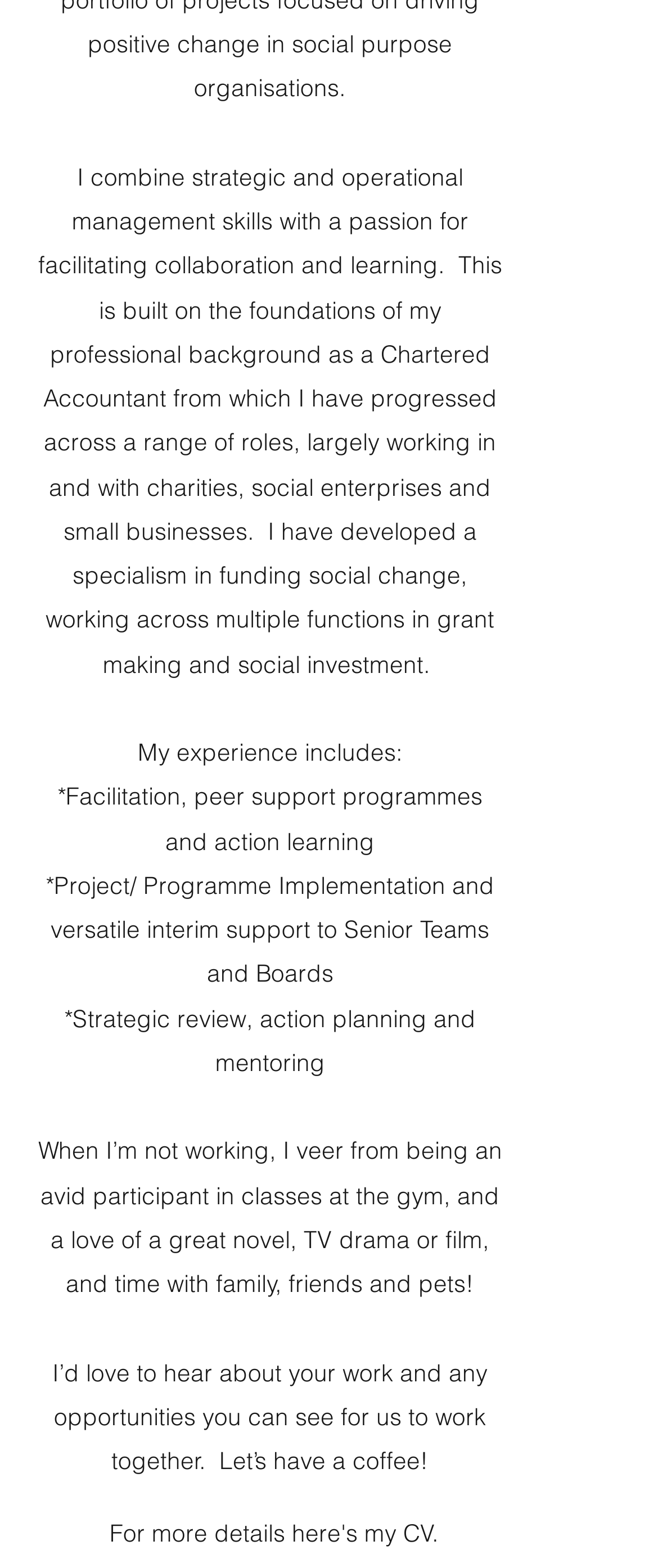Please answer the following question using a single word or phrase: 
What is the author's profession?

Chartered Accountant